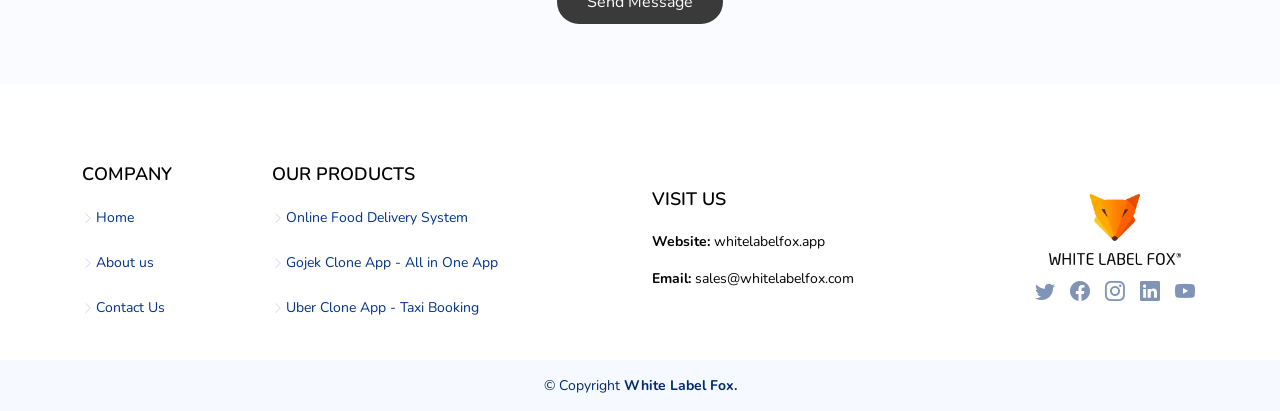Please identify the coordinates of the bounding box for the clickable region that will accomplish this instruction: "View Online Food Delivery System".

[0.223, 0.5, 0.366, 0.561]